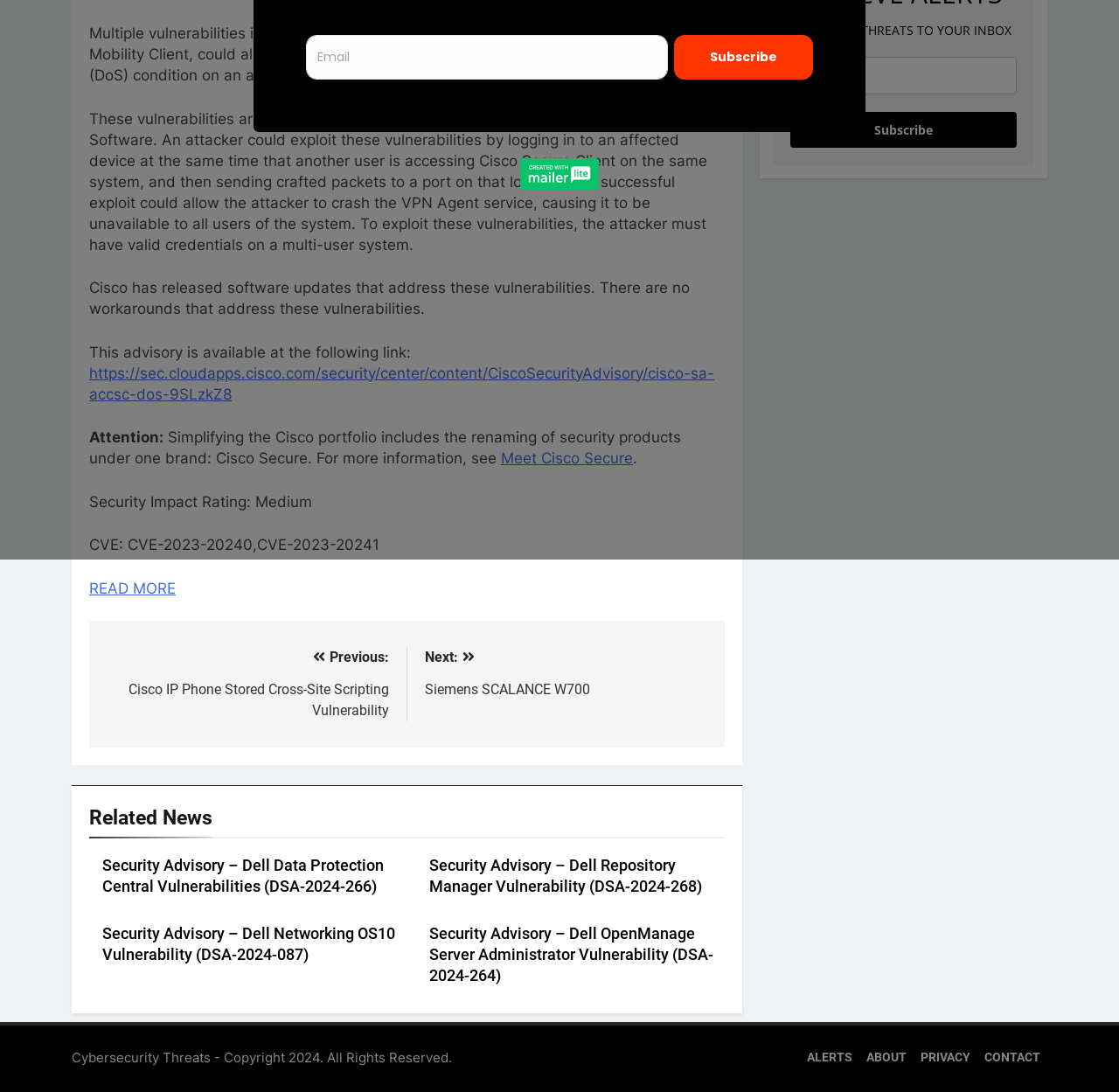Identify the coordinates of the bounding box for the element described below: "CONTACT". Return the coordinates as four float numbers between 0 and 1: [left, top, right, bottom].

[0.88, 0.961, 0.93, 0.975]